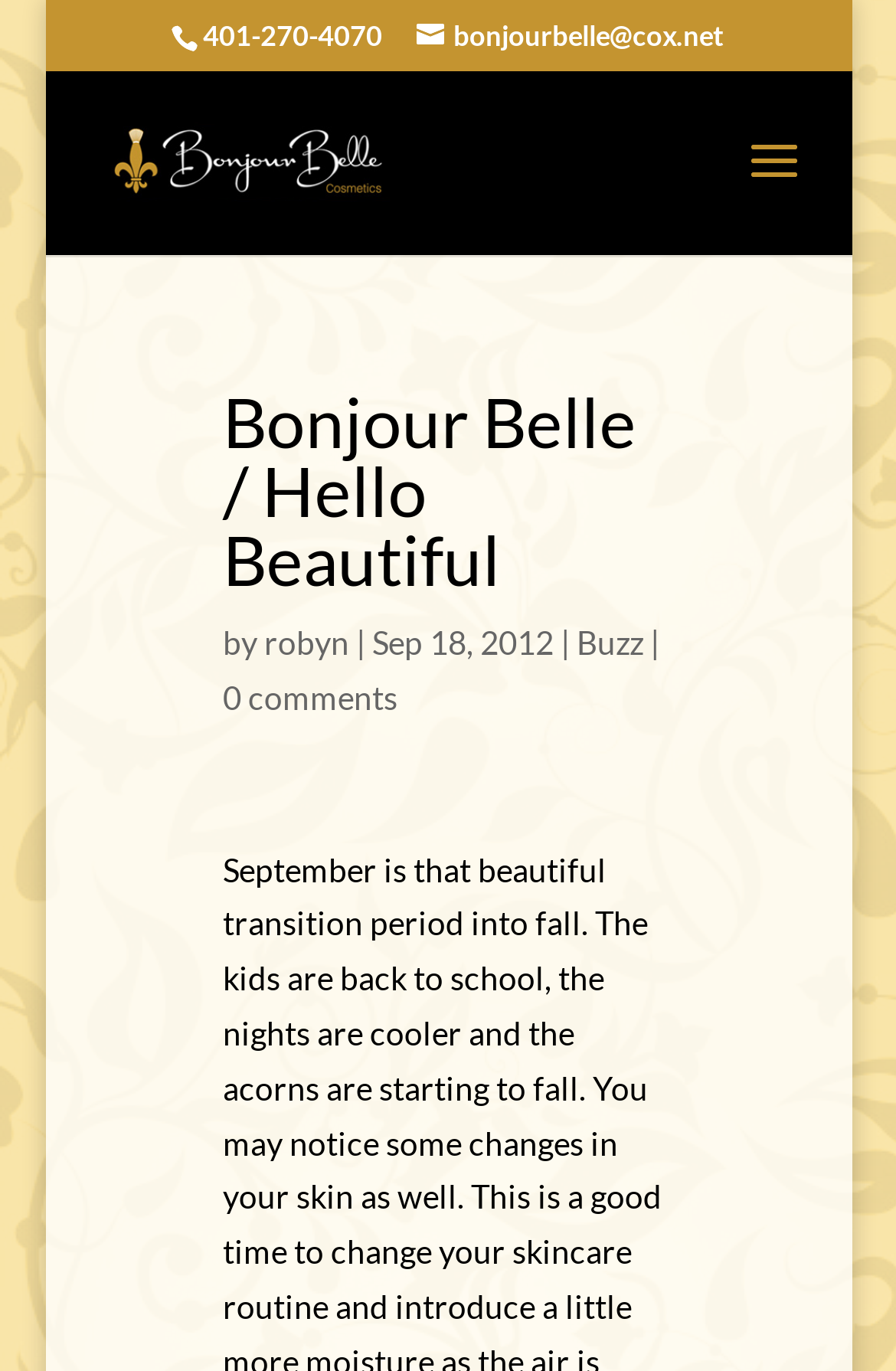Based on the image, provide a detailed and complete answer to the question: 
Who is the author of the blog?

I found the author's name by looking at the link element with the bounding box coordinates [0.295, 0.454, 0.39, 0.483], which contains the text 'robyn'. This element is located near the heading element with the text 'Bonjour Belle / Hello Beautiful', suggesting that 'robyn' is the author of the blog.